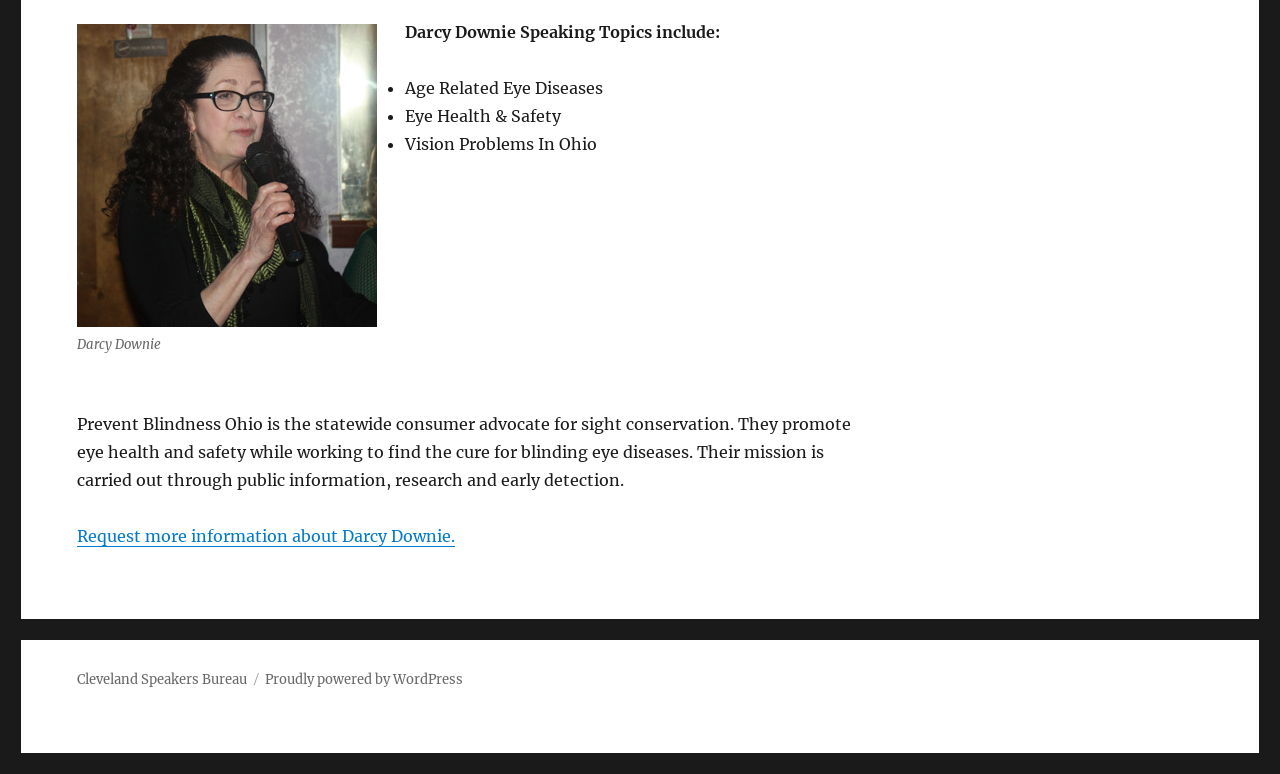Using the element description provided, determine the bounding box coordinates in the format (top-left x, top-left y, bottom-right x, bottom-right y). Ensure that all values are floating point numbers between 0 and 1. Element description: Proudly powered by WordPress

[0.207, 0.867, 0.362, 0.889]